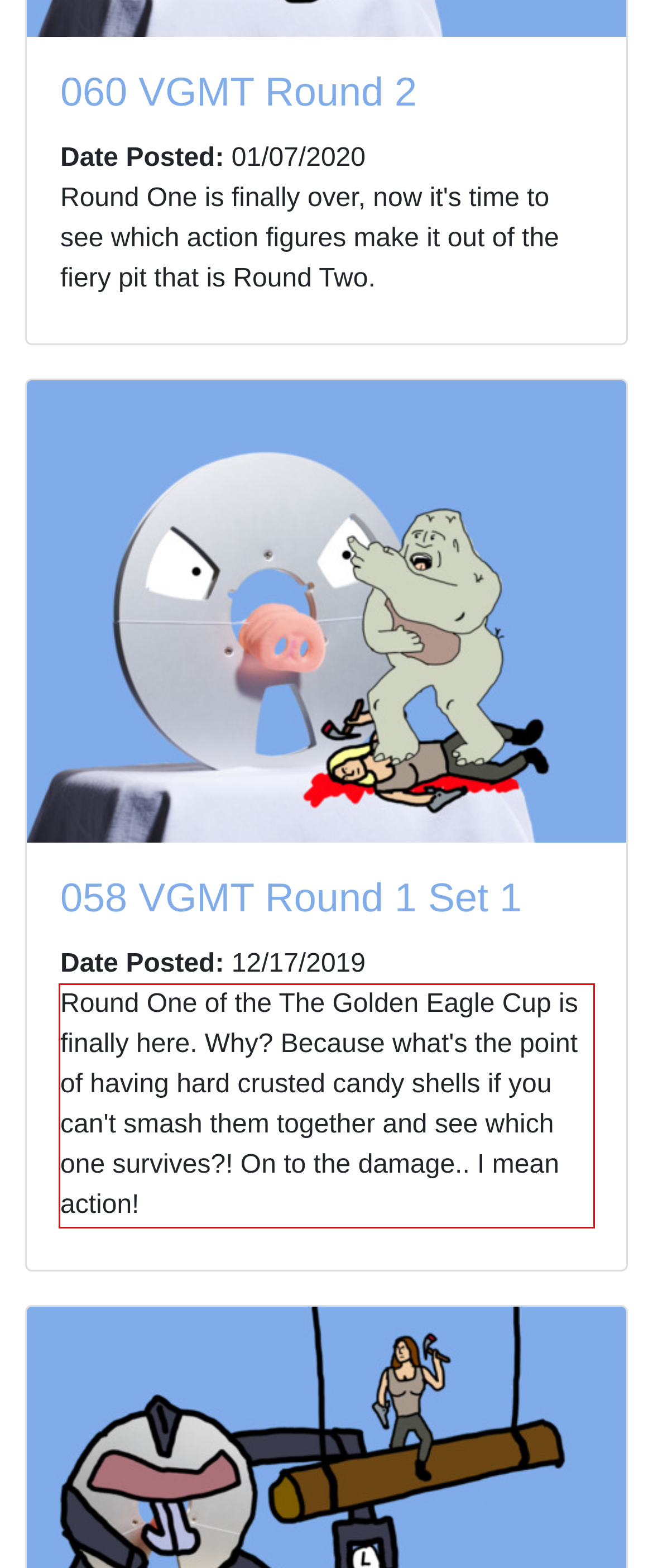You are provided with a webpage screenshot that includes a red rectangle bounding box. Extract the text content from within the bounding box using OCR.

Round One of the The Golden Eagle Cup is finally here. Why? Because what's the point of having hard crusted candy shells if you can't smash them together and see which one survives?! On to the damage.. I mean action!